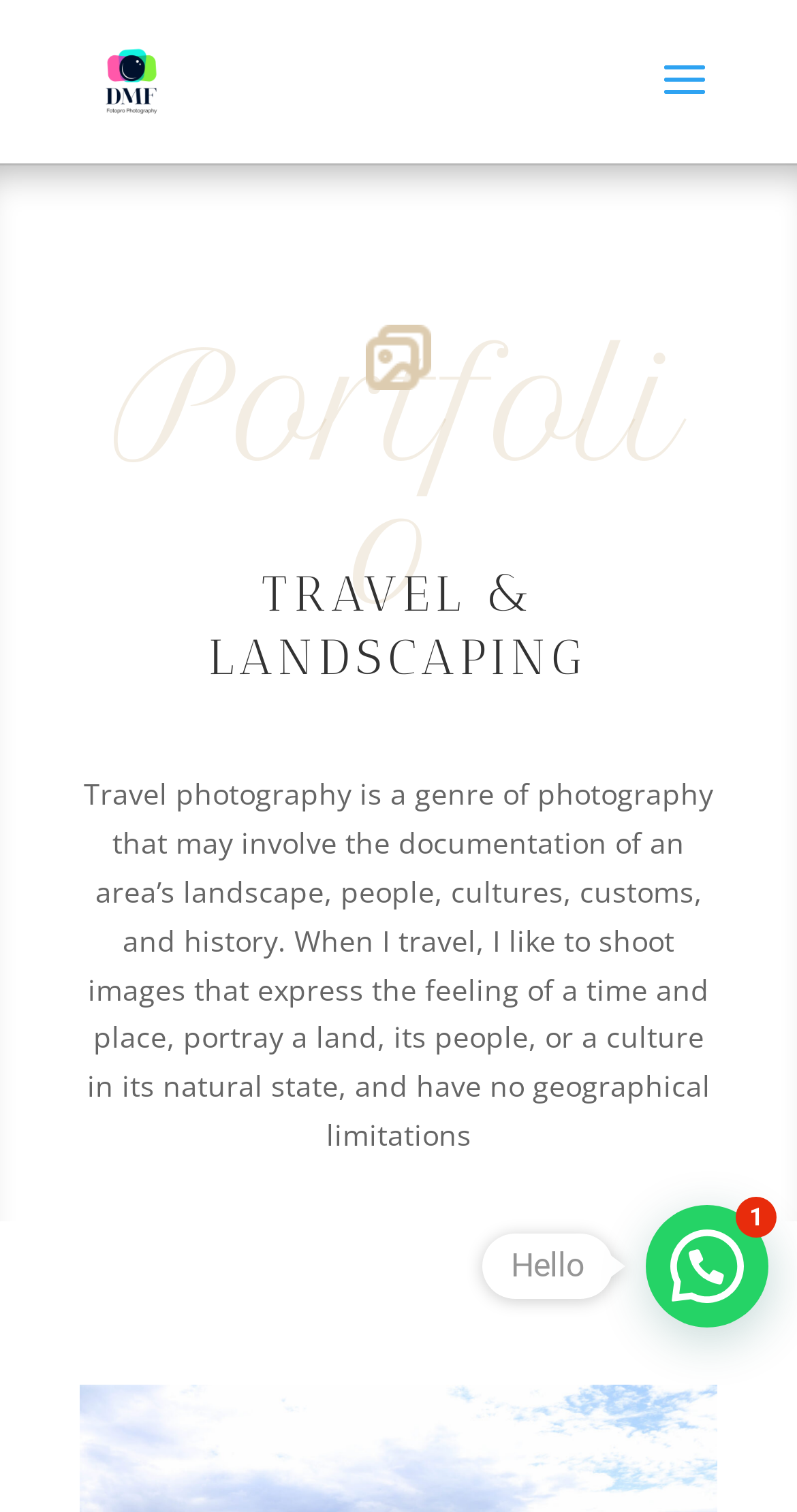Explain the webpage in detail, including its primary components.

The webpage is a photography portfolio focused on travel and landscaping, with the title "Travel & Landscaping - Dwight Francis Photography" at the top. Below the title, there is a link to "Dwight Francis Photography" accompanied by a small image with the same name, positioned at the top-left corner of the page. 

To the right of the link, there is a larger image that takes up a significant portion of the top section of the page. 

Below the images, there is a heading "TRAVEL & LANDSCAPING" in a prominent font, centered on the page. 

Under the heading, a block of text describes travel photography, explaining that it involves documenting landscapes, people, cultures, and history, with the goal of capturing the feeling of a time and place. This text spans almost the entire width of the page.

At the bottom-right corner of the page, there is a small text that simply says "Hello".